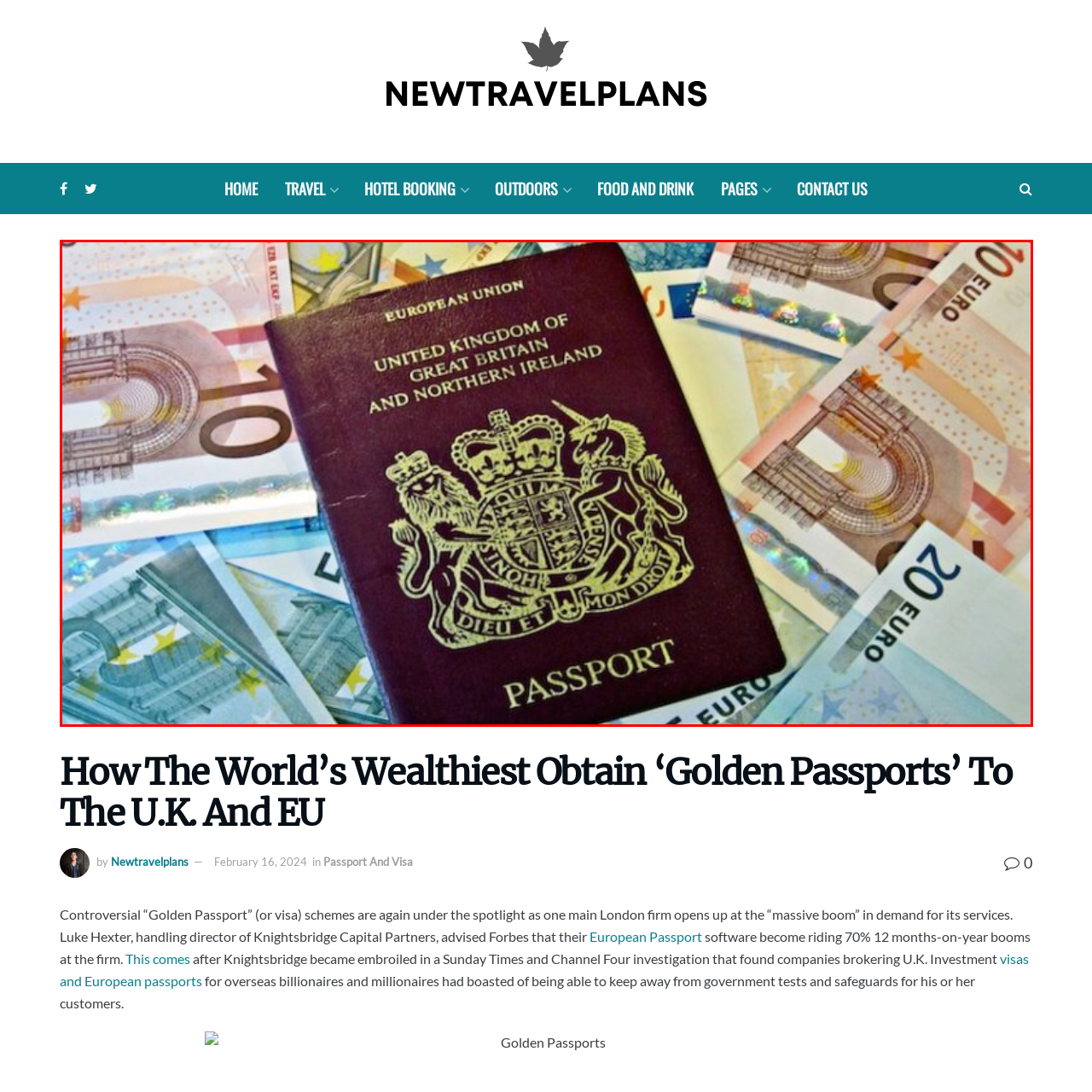Provide a detailed account of the visual content within the red-outlined section of the image.

The image features a U.K. passport, prominently displaying the royal emblem and the inscription "UNITED KINGDOM OF GREAT BRITAIN AND NORTHERN IRELAND." Surrounding the passport are various Euro banknotes, indicating a thematic connection to financial aspects, possibly relating to wealth acquisition and travel. This visual representation aligns with discussions about 'Golden Passports' and the implications for wealthy individuals seeking citizenship and investment opportunities in the U.K. and EU, as referenced in the article titled "How The World’s Wealthiest Obtain 'Golden Passports' To The U.K. And EU." The juxtaposition of the passport against the currency emphasizes the intersection of nationality and economic power in contemporary global mobility discussions.